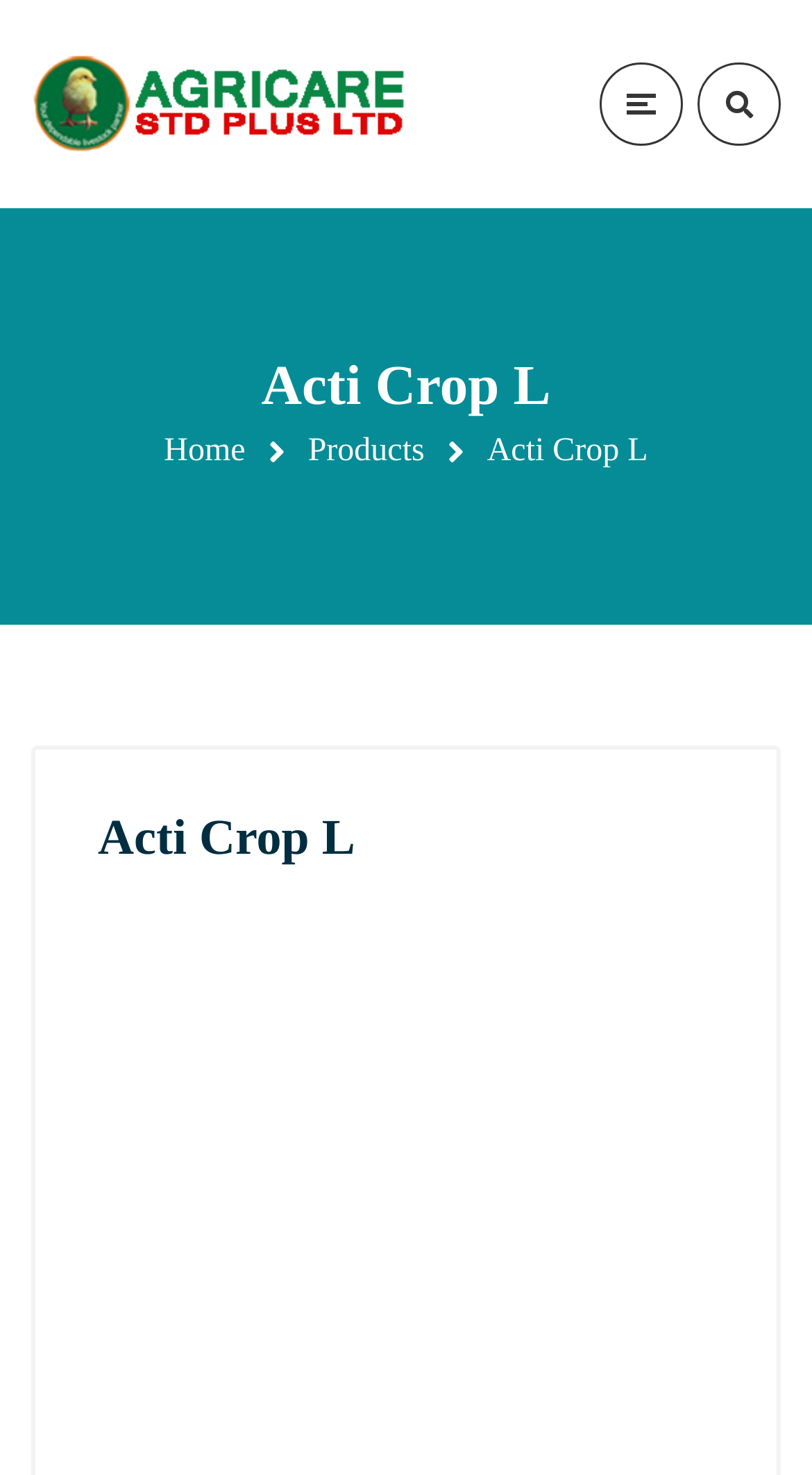Find and generate the main title of the webpage.

Acti Crop L